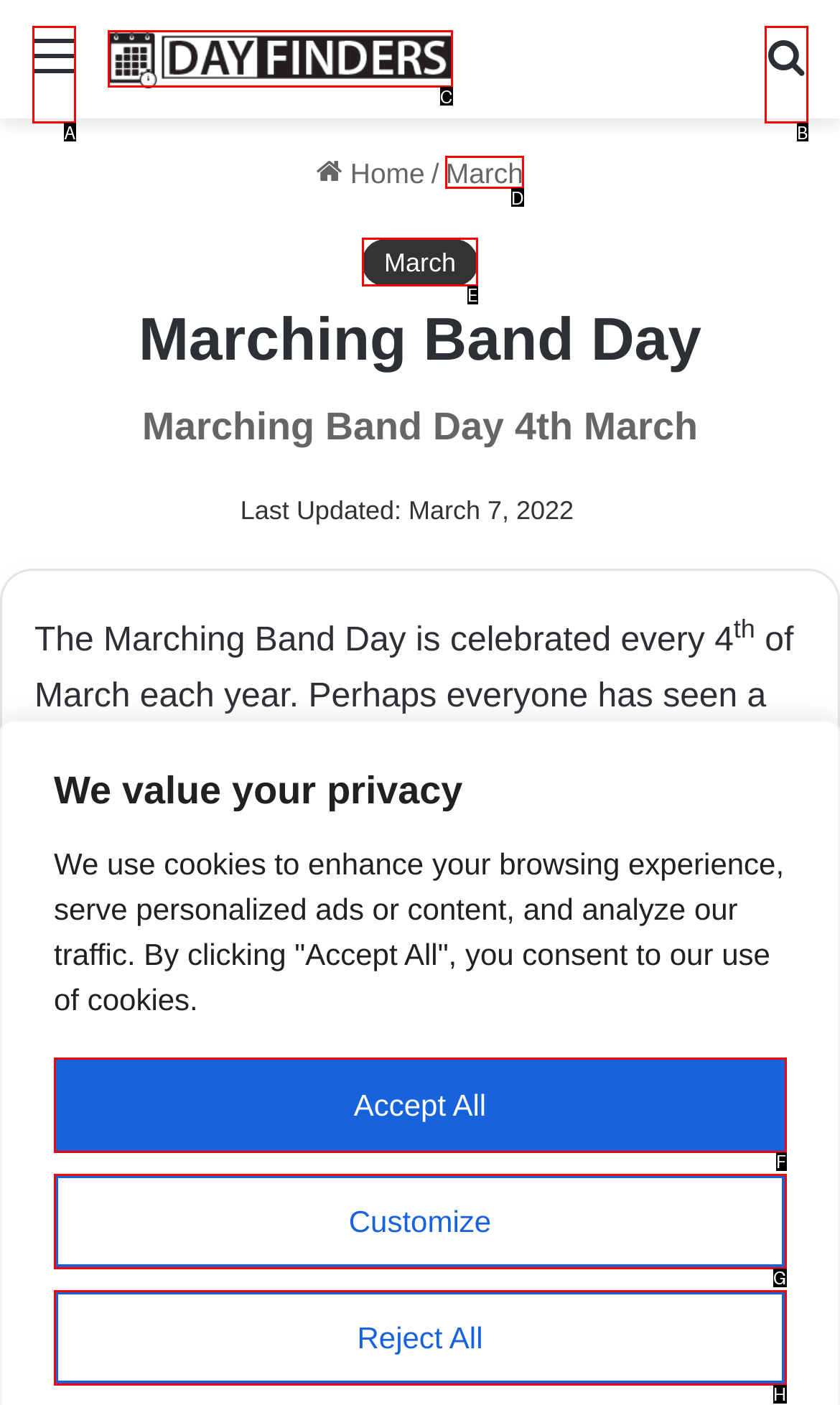Identify the letter of the UI element that fits the description: Reject All
Respond with the letter of the option directly.

H